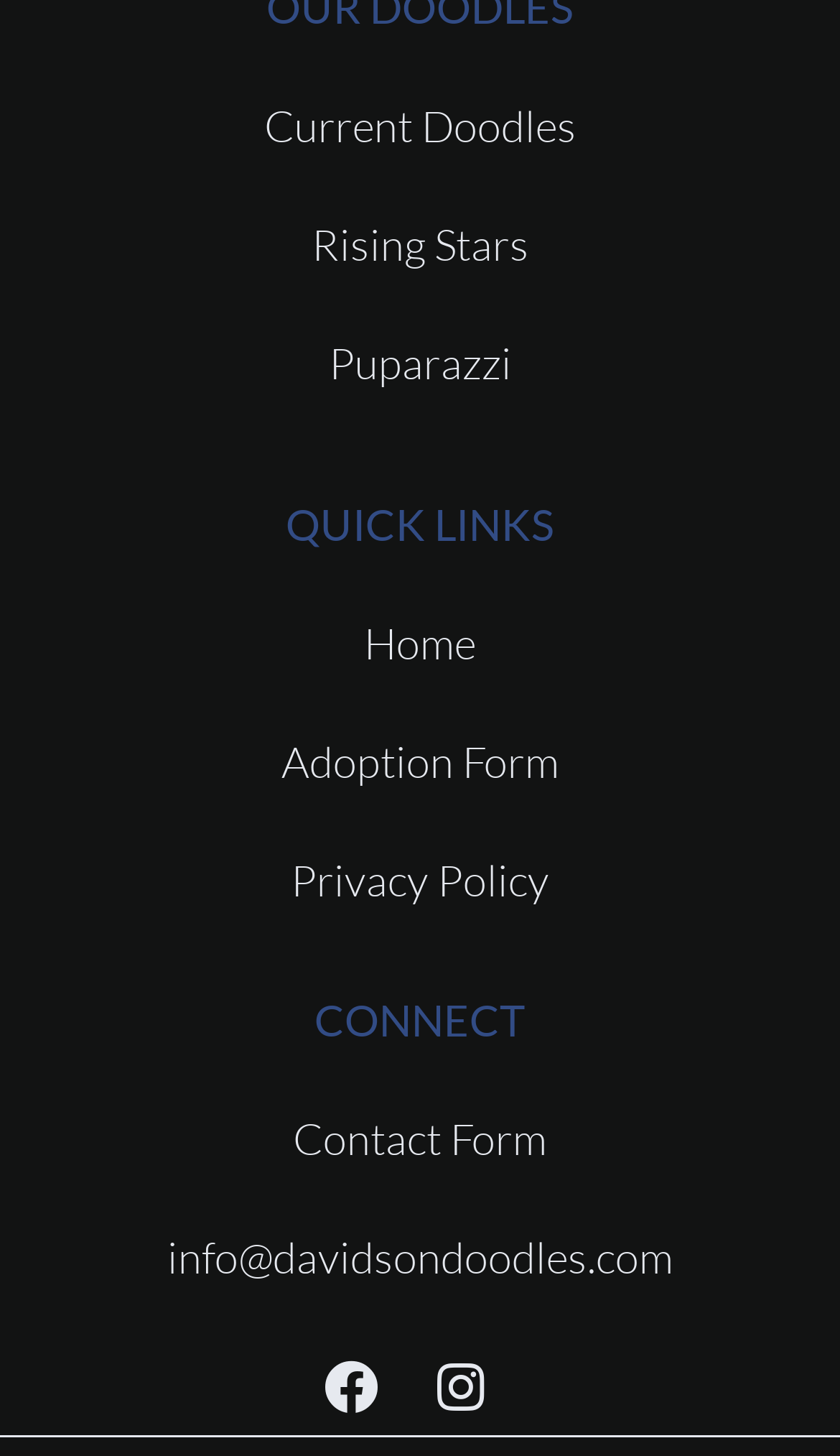Identify the bounding box coordinates of the region that needs to be clicked to carry out this instruction: "Contact us". Provide these coordinates as four float numbers ranging from 0 to 1, i.e., [left, top, right, bottom].

[0.0, 0.756, 1.0, 0.808]